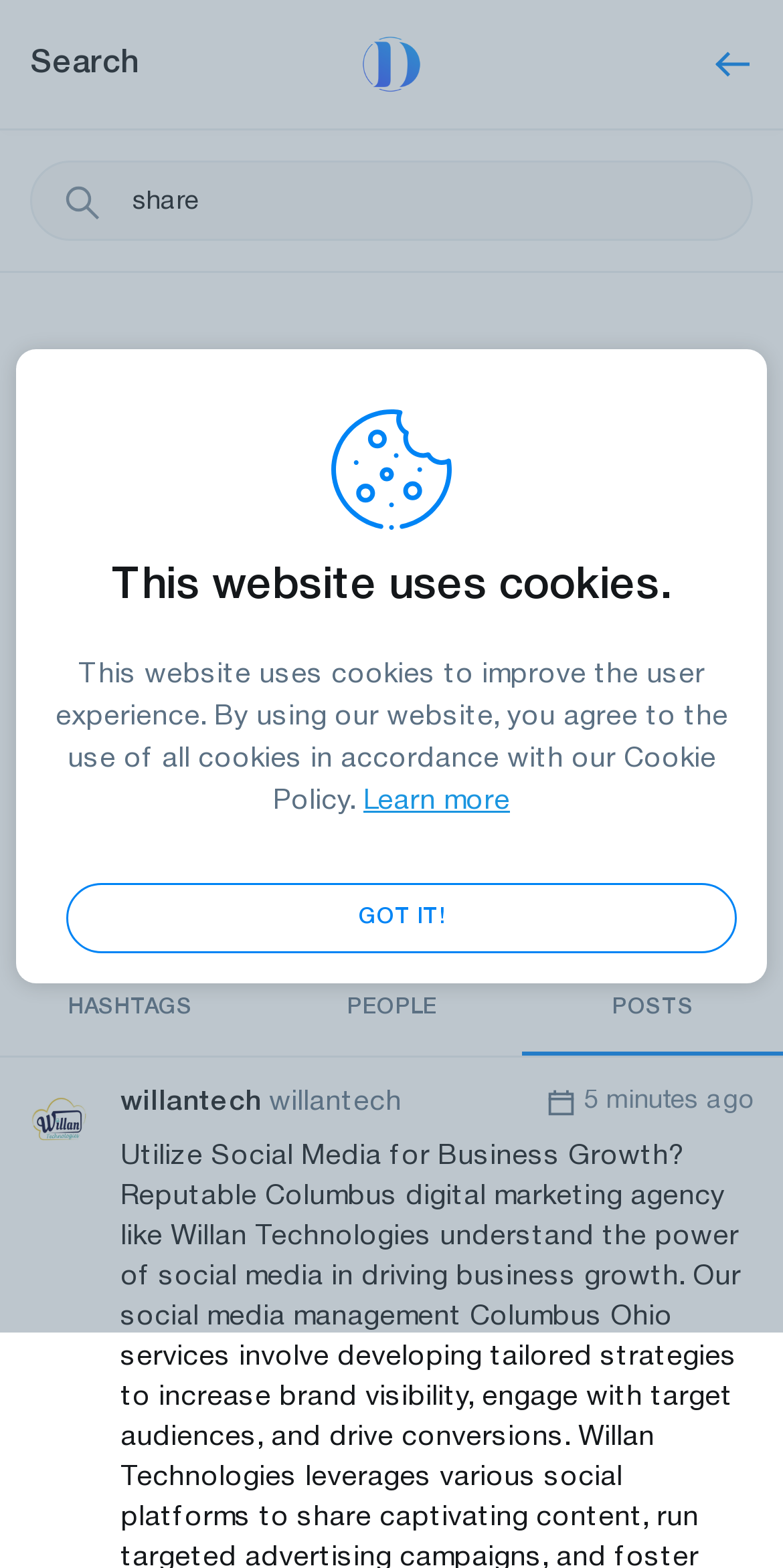Please give a one-word or short phrase response to the following question: 
What is the topic of the post?

Social Media for Business Growth